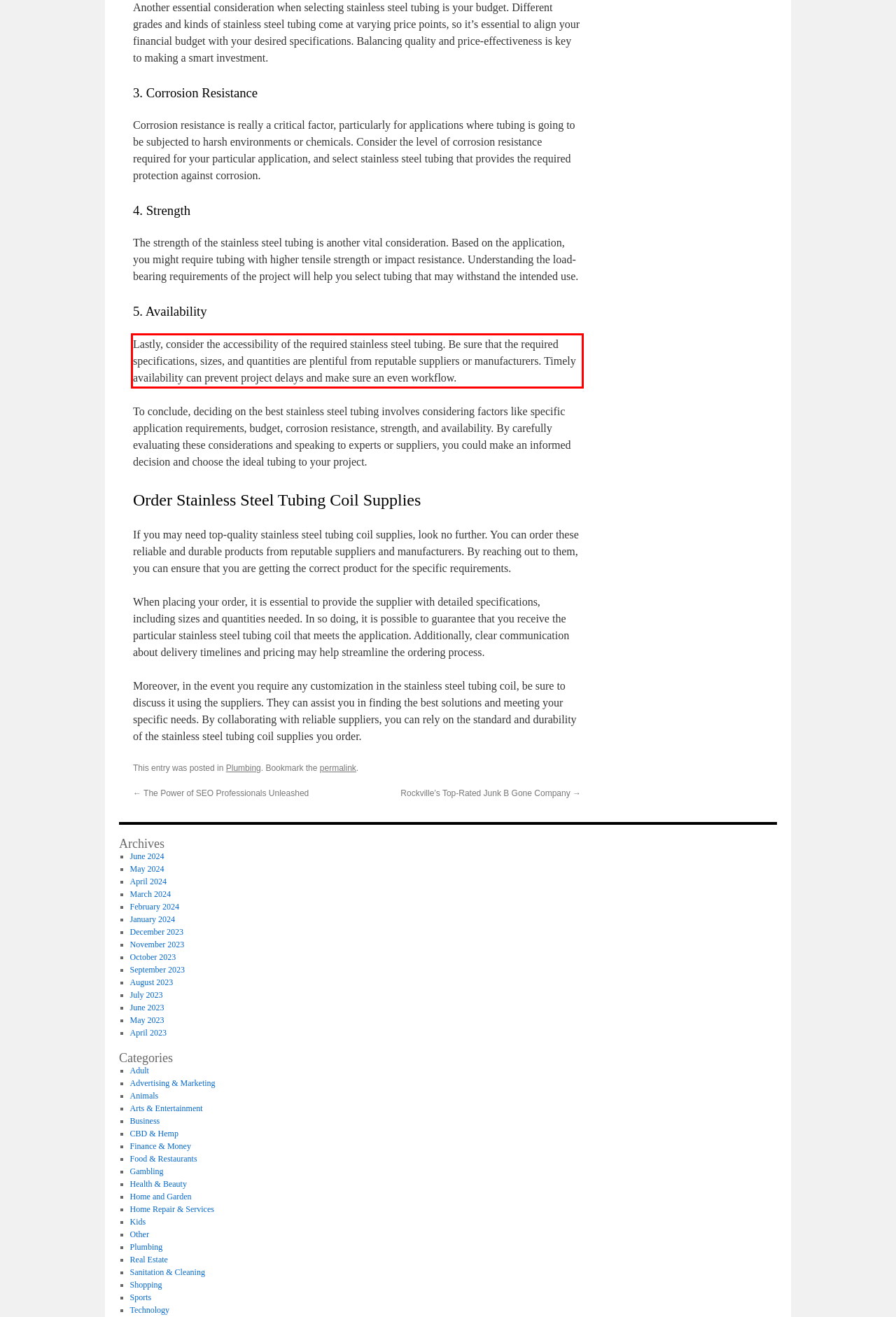Review the webpage screenshot provided, and perform OCR to extract the text from the red bounding box.

Lastly, consider the accessibility of the required stainless steel tubing. Be sure that the required specifications, sizes, and quantities are plentiful from reputable suppliers or manufacturers. Timely availability can prevent project delays and make sure an even workflow.